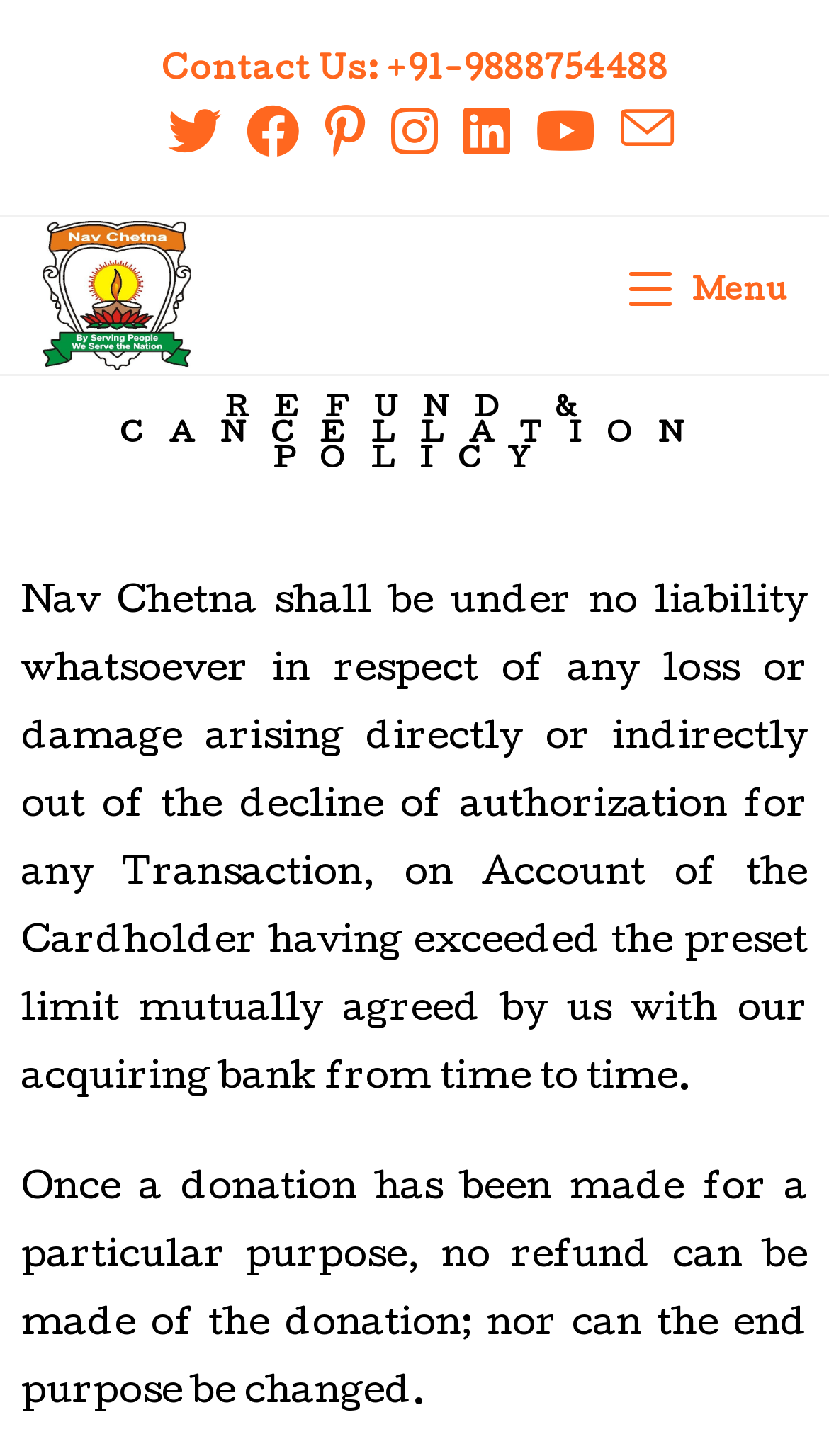Please identify the bounding box coordinates of the area I need to click to accomplish the following instruction: "Visit Nav Chetna homepage".

[0.05, 0.194, 0.229, 0.215]